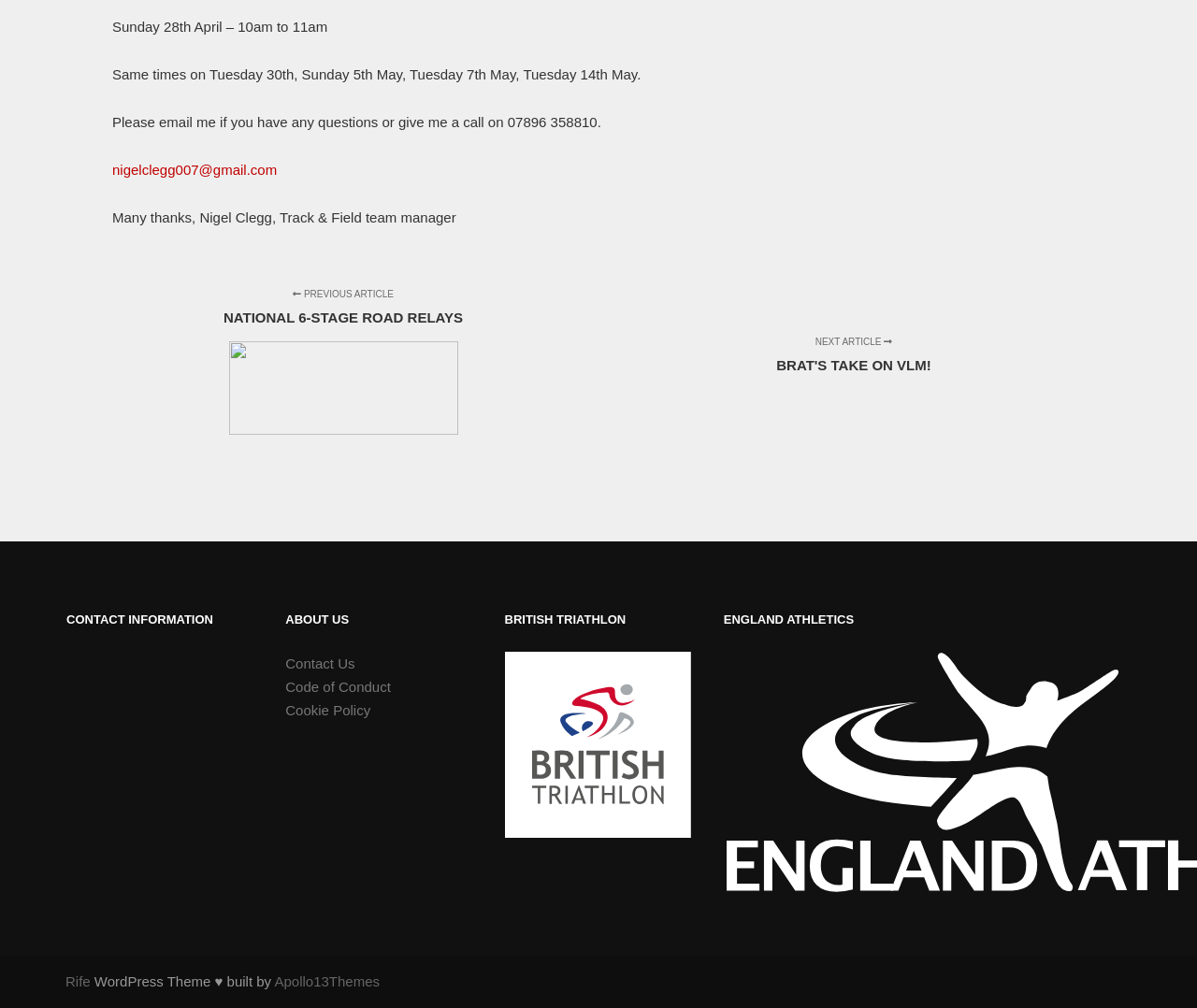Provide the bounding box coordinates for the area that should be clicked to complete the instruction: "Click the 'NEXT ARTICLE BRAT'S TAKE ON VLM!' link".

[0.5, 0.286, 0.906, 0.435]